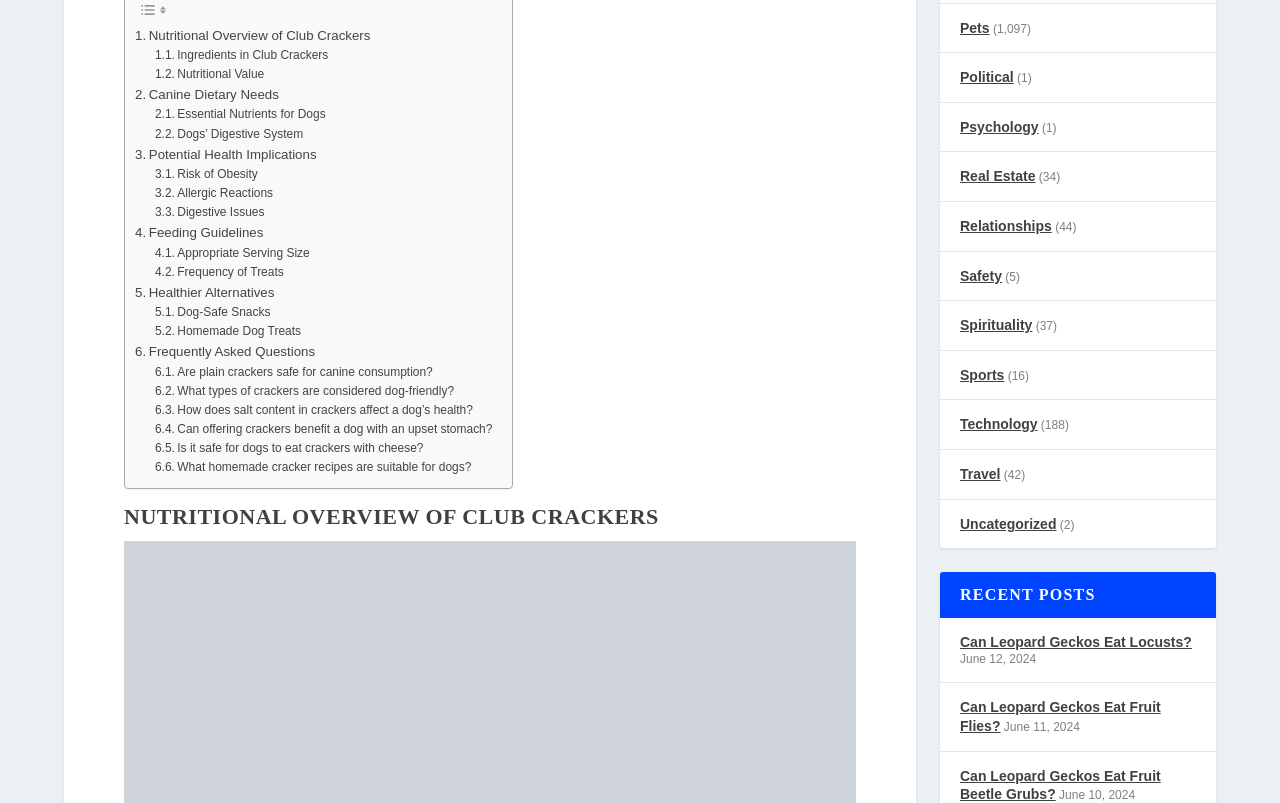Answer the question below with a single word or a brief phrase: 
What is the main category of the webpage?

Pets